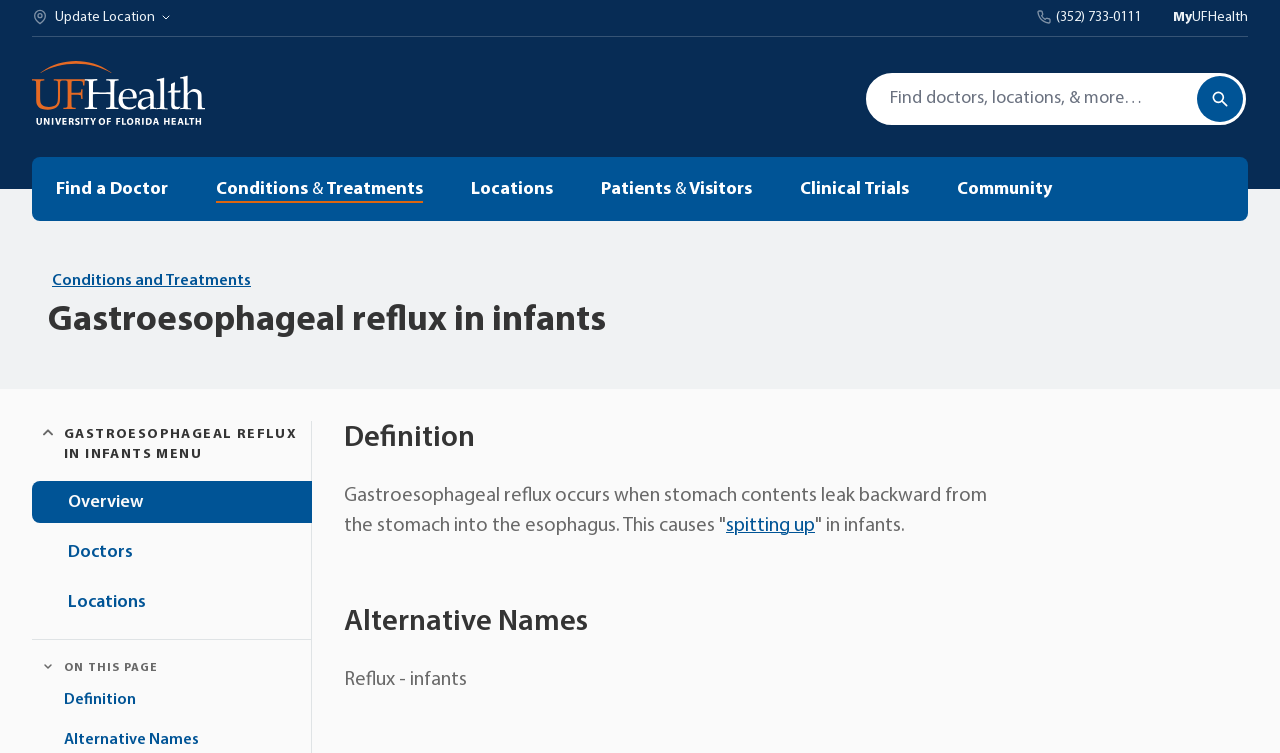Locate the bounding box coordinates of the clickable area needed to fulfill the instruction: "Read the 'Recent Posts'".

None